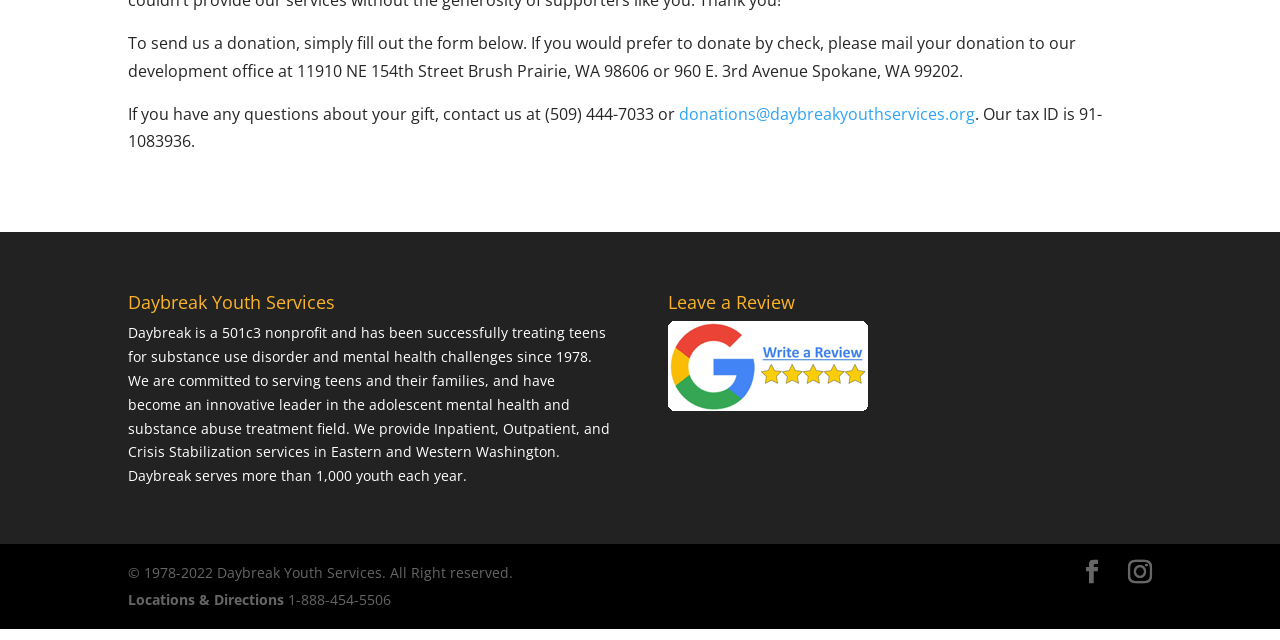Based on the element description, predict the bounding box coordinates (top-left x, top-left y, bottom-right x, bottom-right y) for the UI element in the screenshot: donations@daybreakyouthservices.org

[0.53, 0.16, 0.762, 0.195]